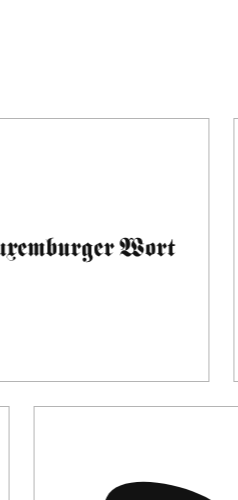Respond to the question below with a single word or phrase:
What is the significance of the text in the logo?

Reflects its significance